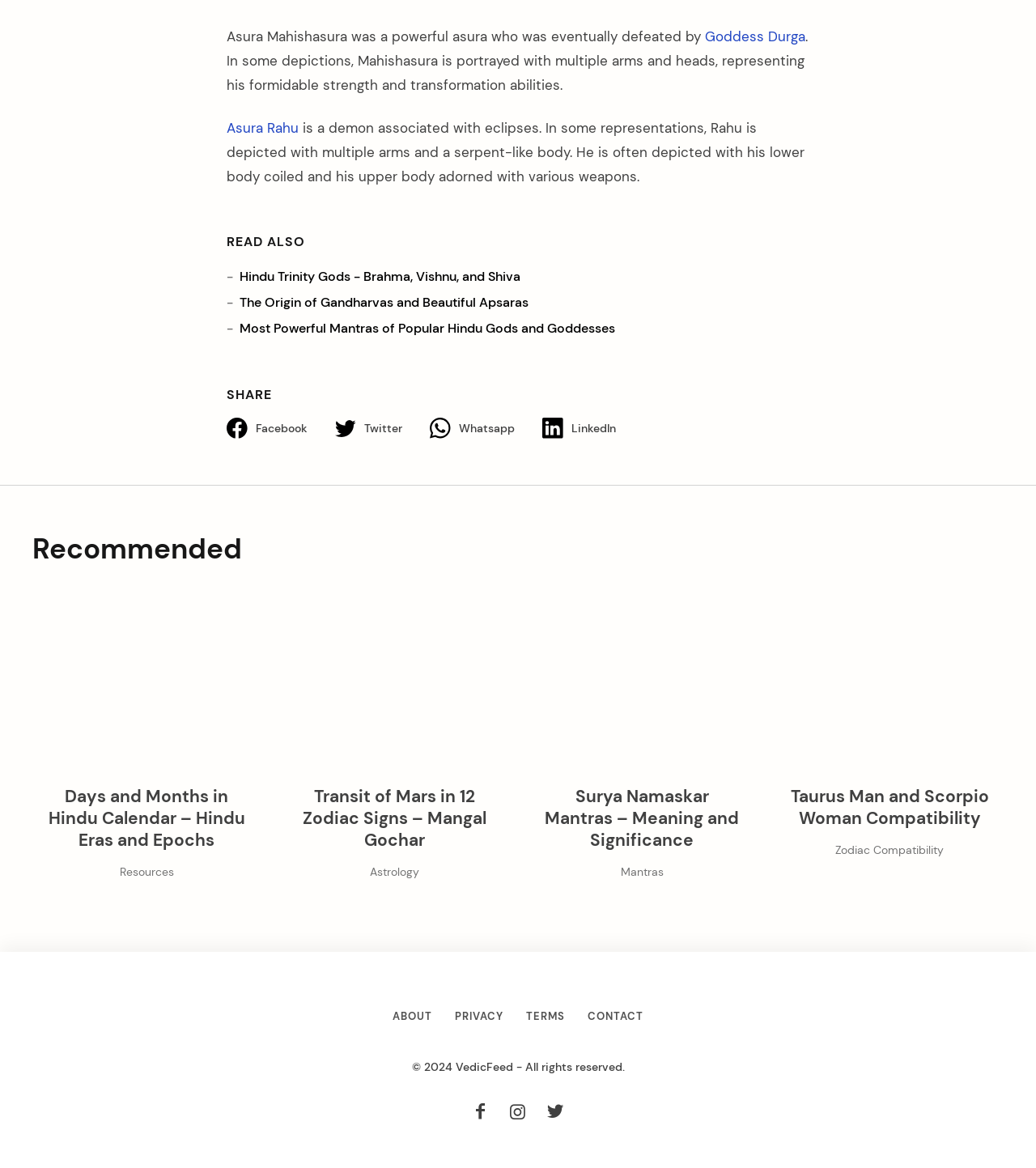What is Rahu associated with?
Please use the visual content to give a single word or phrase answer.

Eclipses